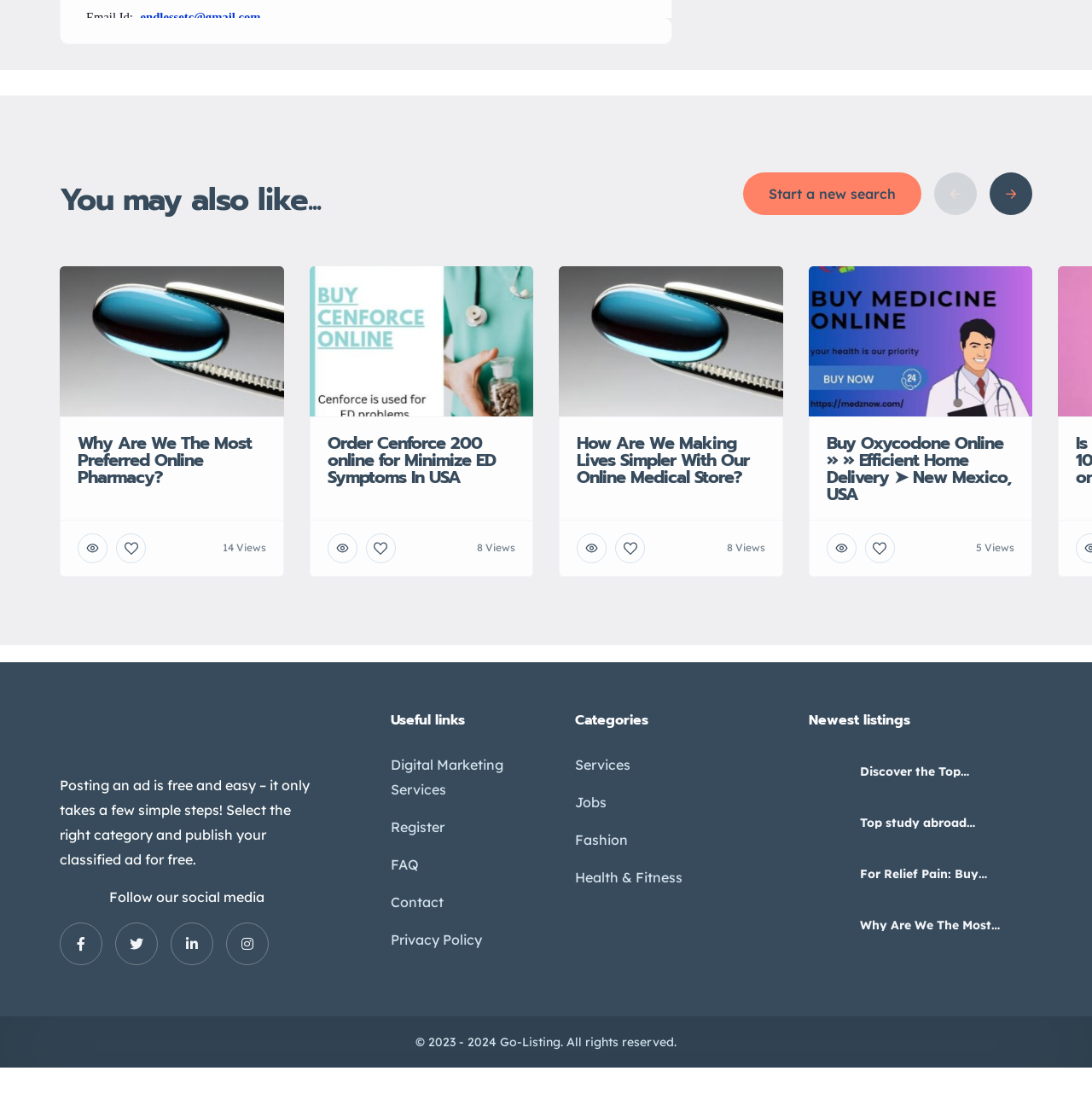Locate the bounding box coordinates of the clickable element to fulfill the following instruction: "Check 'Newest listings'". Provide the coordinates as four float numbers between 0 and 1 in the format [left, top, right, bottom].

[0.741, 0.648, 0.945, 0.661]